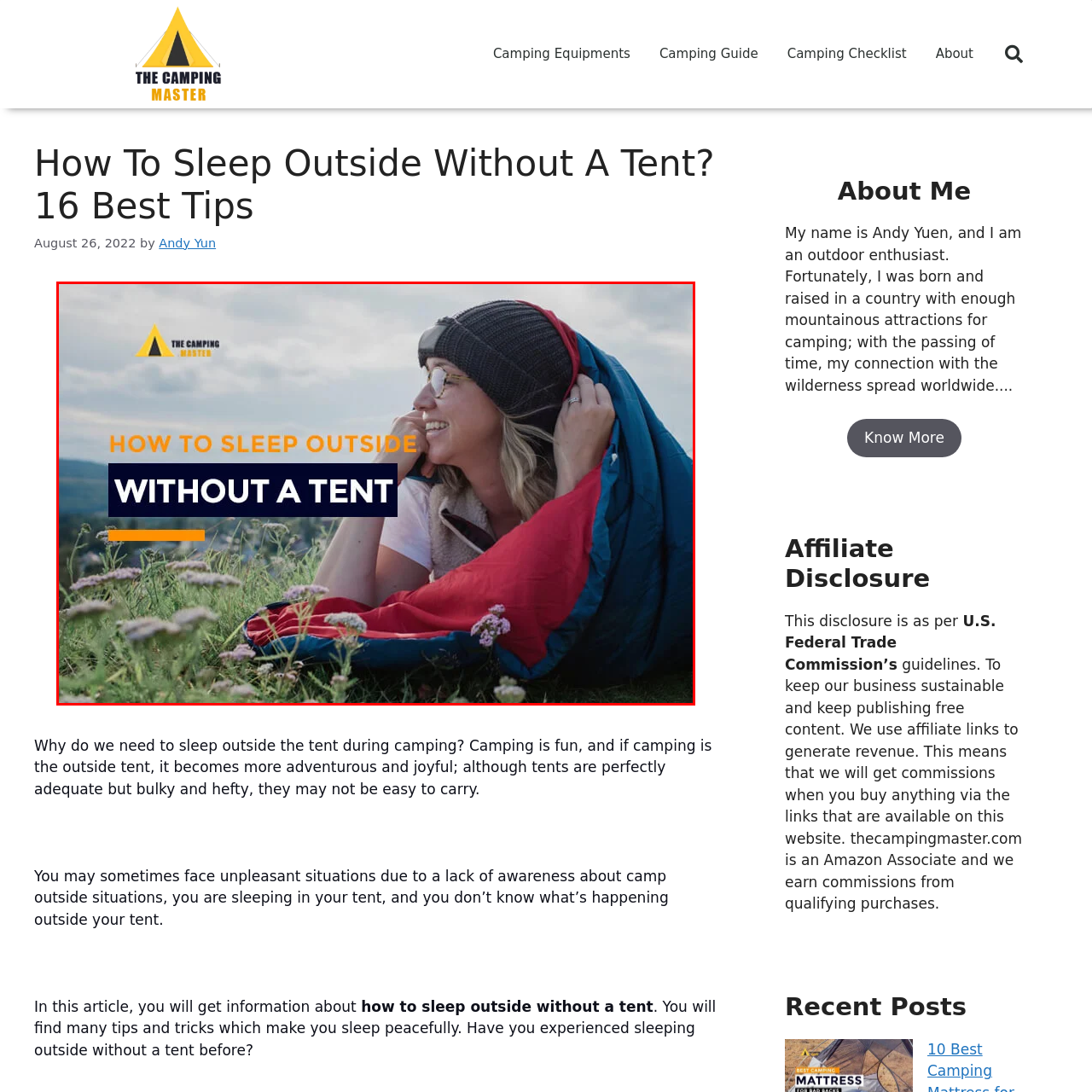Observe the section highlighted in yellow, What is the theme of the image? 
Please respond using a single word or phrase.

outdoor exploration